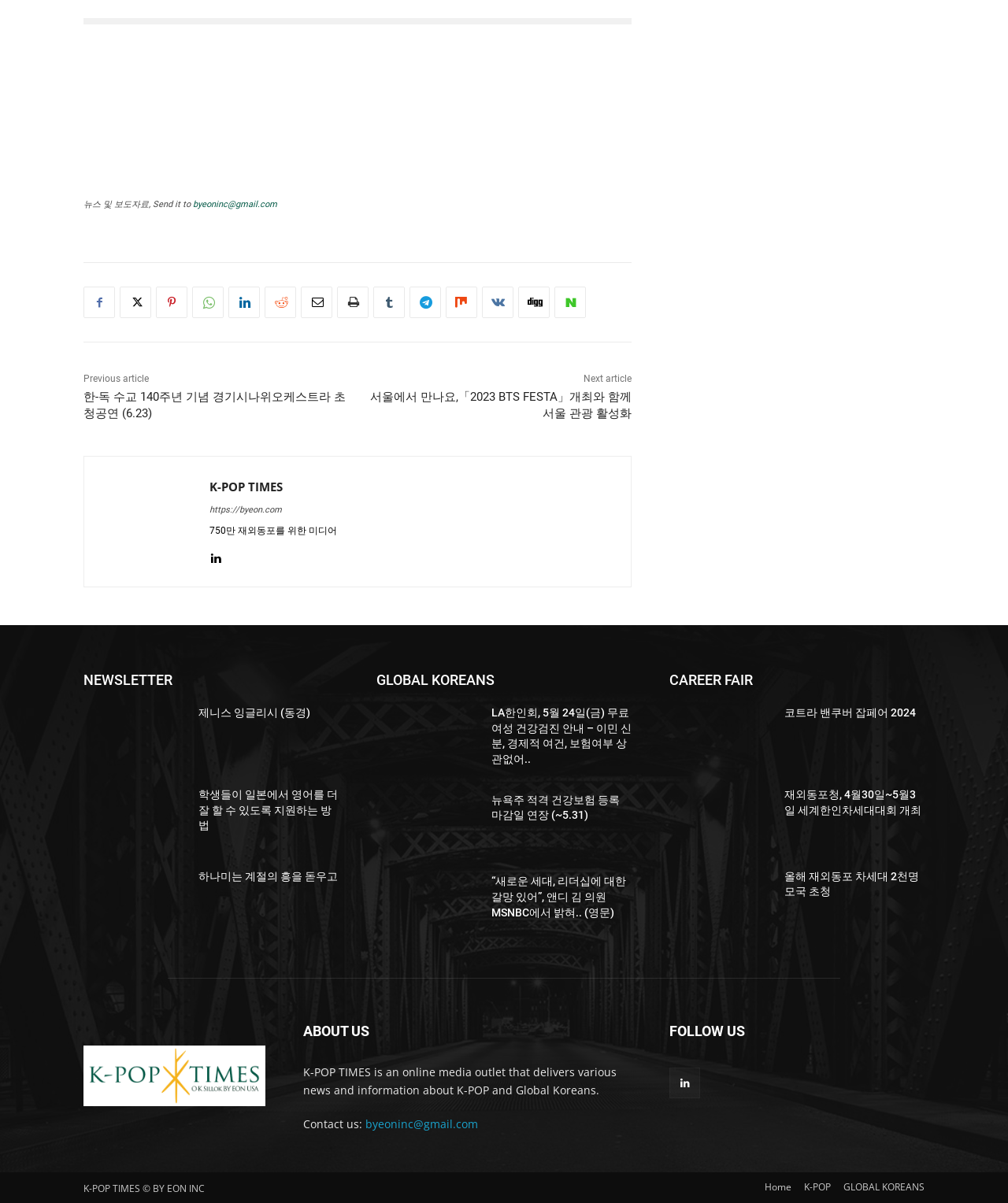Please provide the bounding box coordinates for the element that needs to be clicked to perform the following instruction: "Check the 'CAREER FAIR' section". The coordinates should be given as four float numbers between 0 and 1, i.e., [left, top, right, bottom].

[0.664, 0.555, 0.917, 0.576]